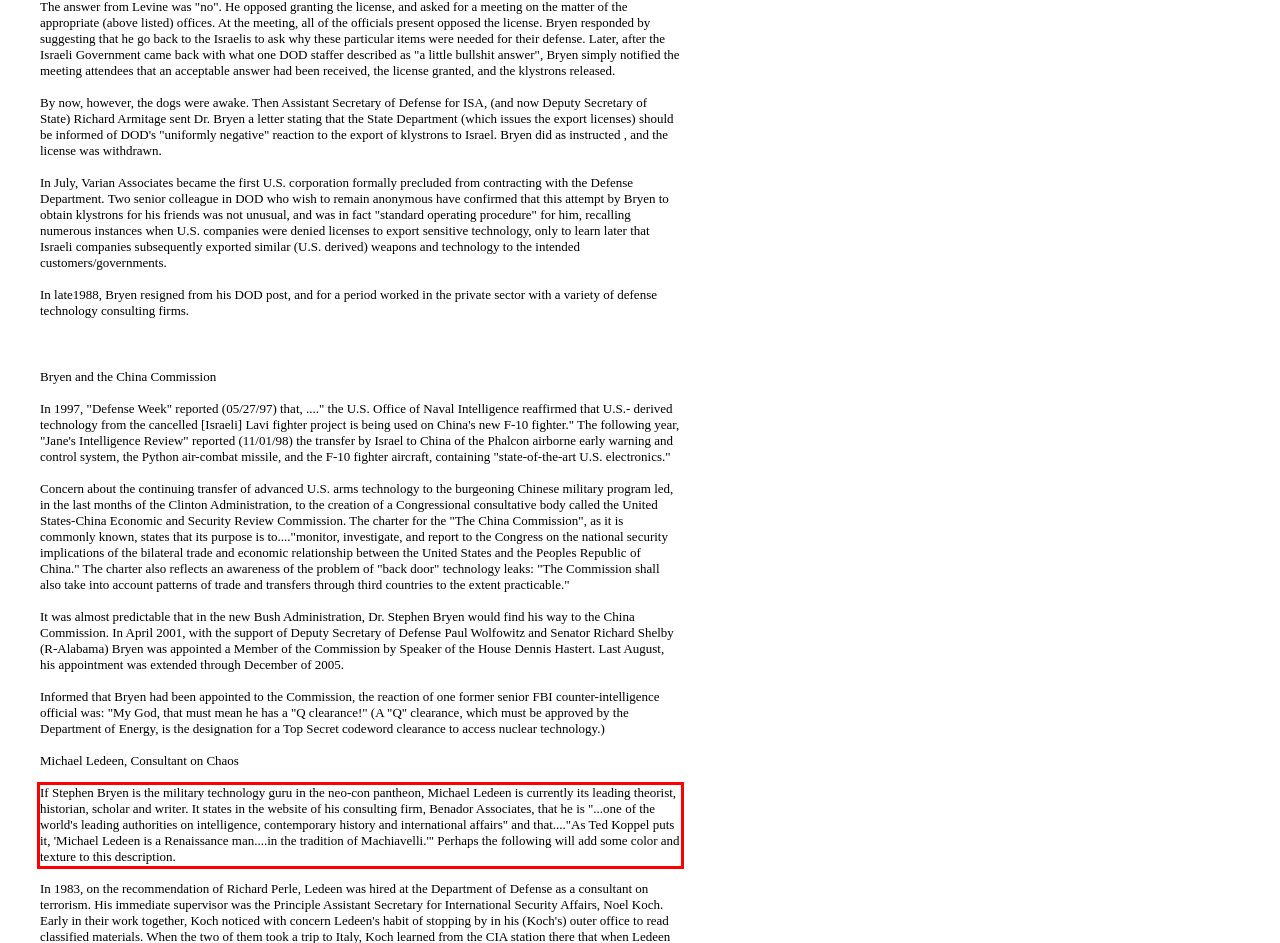Look at the screenshot of the webpage, locate the red rectangle bounding box, and generate the text content that it contains.

If Stephen Bryen is the military technology guru in the neo-con pantheon, Michael Ledeen is currently its leading theorist, historian, scholar and writer. It states in the website of his consulting firm, Benador Associates, that he is "...one of the world's leading authorities on intelligence, contemporary history and international affairs" and that...."As Ted Koppel puts it, 'Michael Ledeen is a Renaissance man....in the tradition of Machiavelli.'" Perhaps the following will add some color and texture to this description.